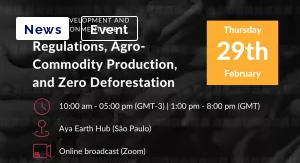Thoroughly describe everything you see in the image.

The image promotes an upcoming event titled "Regulations, Agro-Commodity Production, and Zero Deforestation," scheduled for Thursday, February 29th. It highlights the timeframes for the event: from 10:00 AM to 05:00 PM (GMT-3) and 1:00 PM to 8:00 PM (GMT). The venue is the Aya Earth Hub in São Paulo, with the option for participants to join via an online broadcast on Zoom. The design incorporates elements such as a "News" banner and an "Event" label, indicating its relevance to current environmental discussions. The backdrop features abstract visuals associated with agricultural practices and sustainability, underlining the event's focus on critical regulatory topics in agro-commodity production and deforestation concerns.